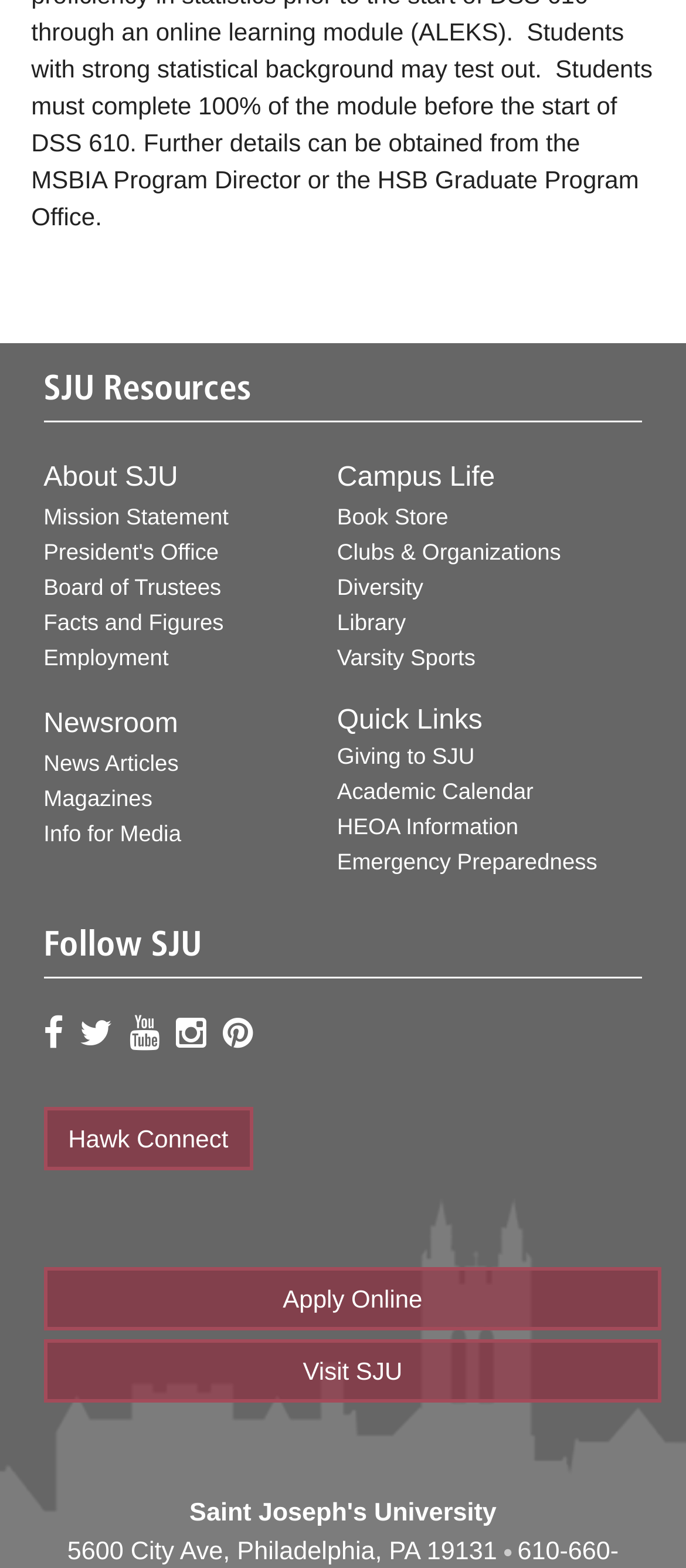Refer to the image and answer the question with as much detail as possible: What type of information can be found in the 'Newsroom' section?

I found the link 'Newsroom' on the page, and below it, there's a link 'News Articles', which suggests that the 'Newsroom' section contains news articles or related information.